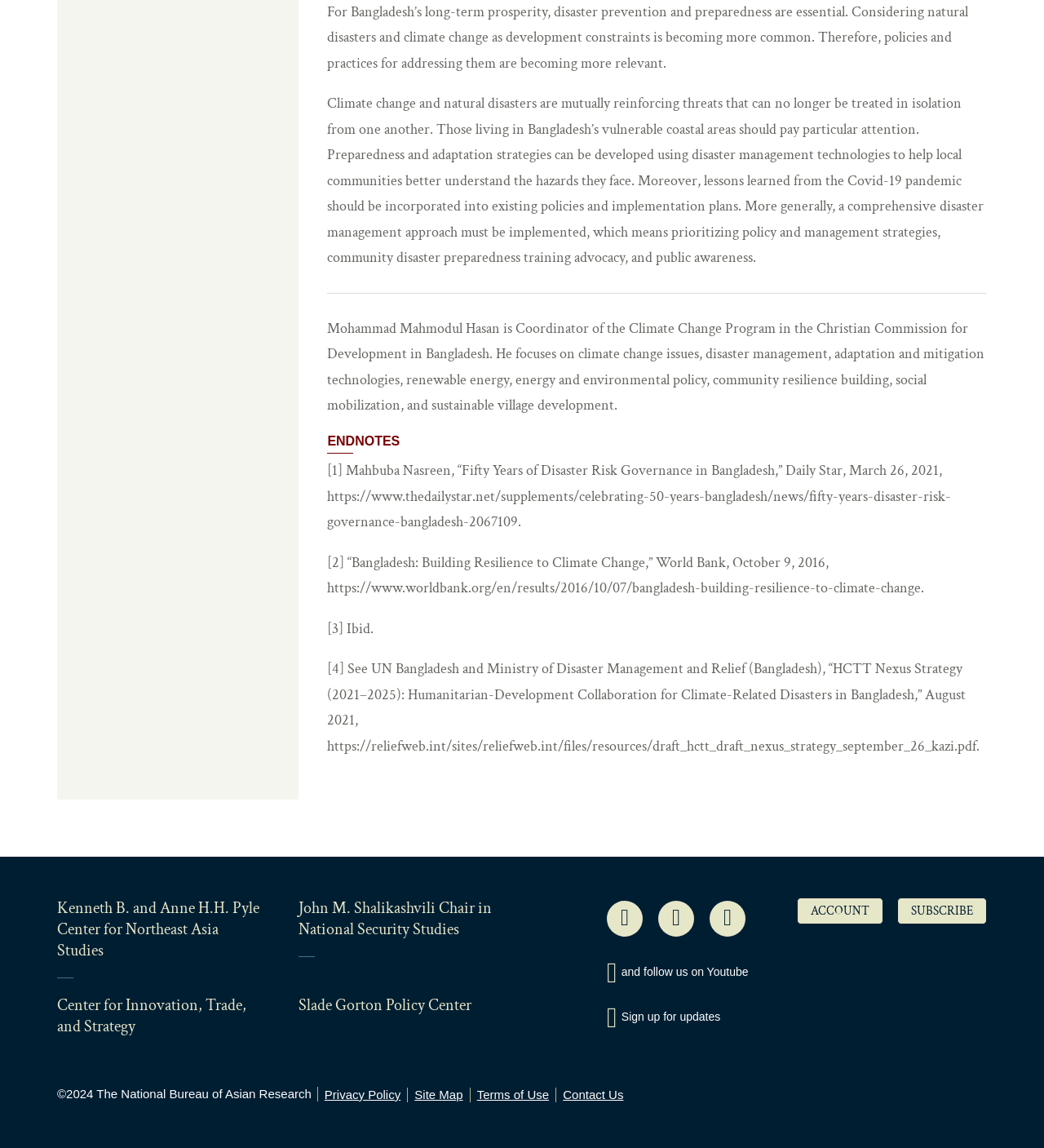How many endnotes are there in the article?
Please answer the question with a detailed response using the information from the screenshot.

The number of endnotes can be determined by counting the static text elements with numbers in square brackets, which are located below the main text of the article.